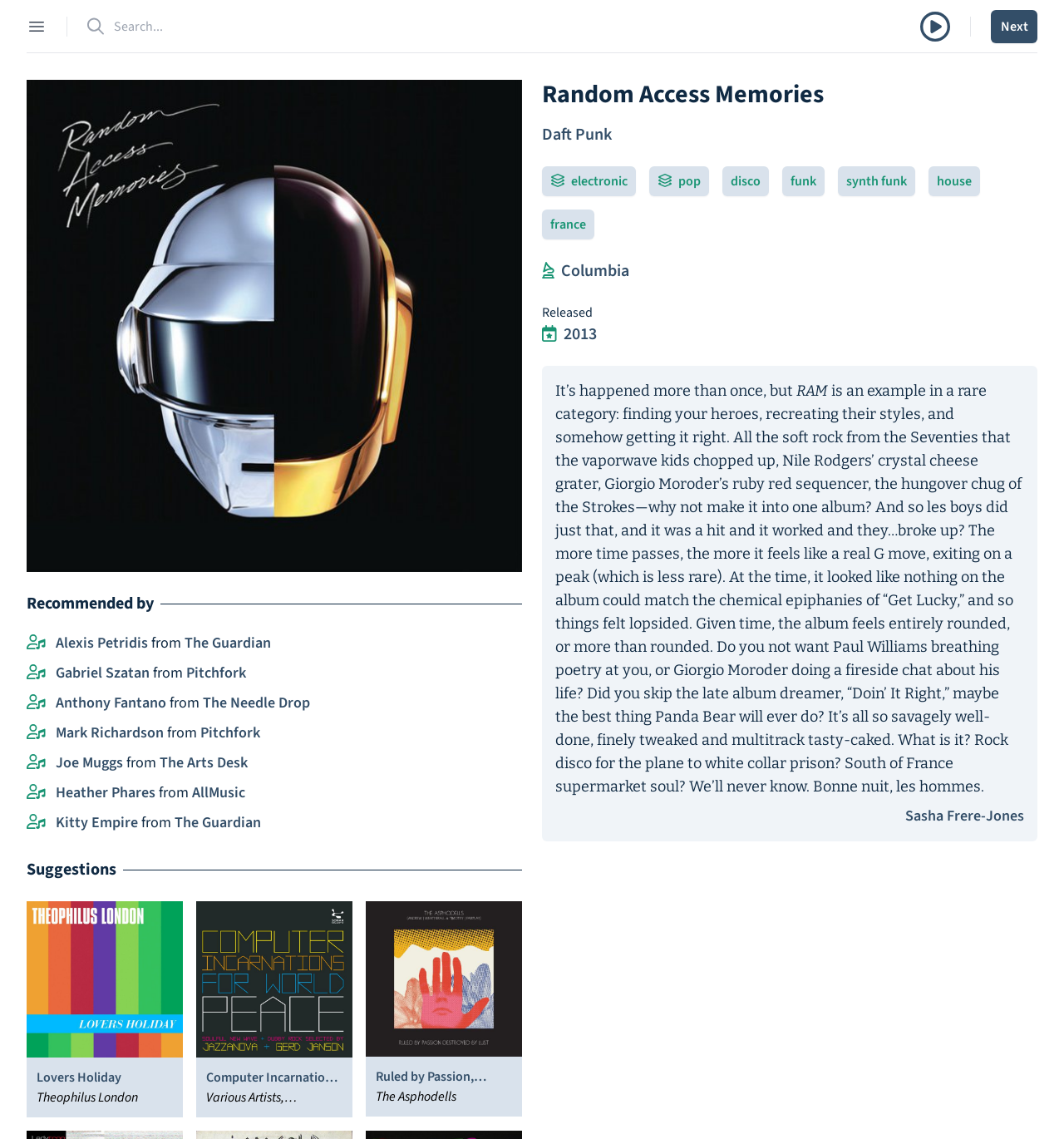Analyze the image and deliver a detailed answer to the question: What is the name of the song mentioned in the article?

I found the answer by reading the article text which mentions 'Get Lucky' as one of the songs in the album.